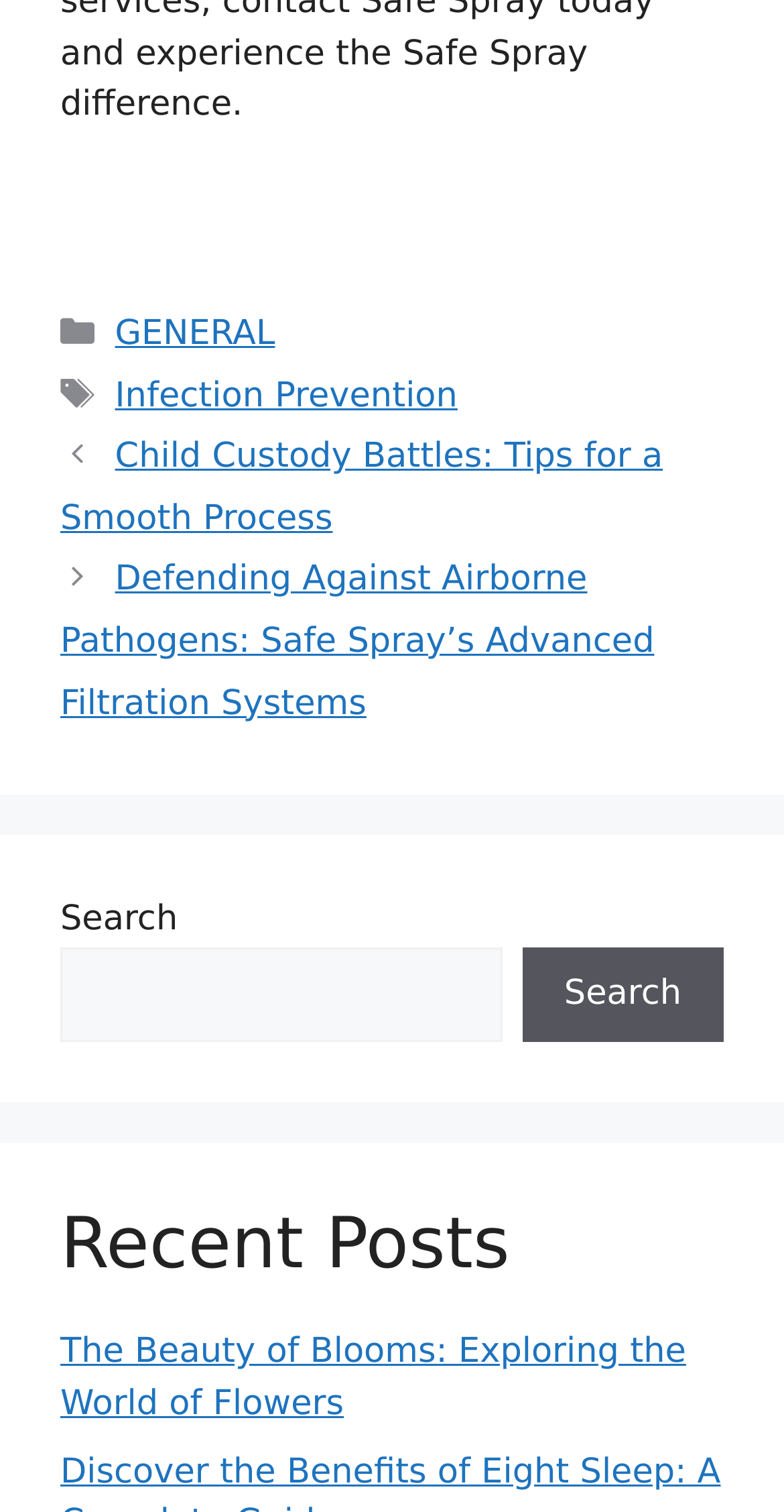Please give a concise answer to this question using a single word or phrase: 
How many categories are listed?

1